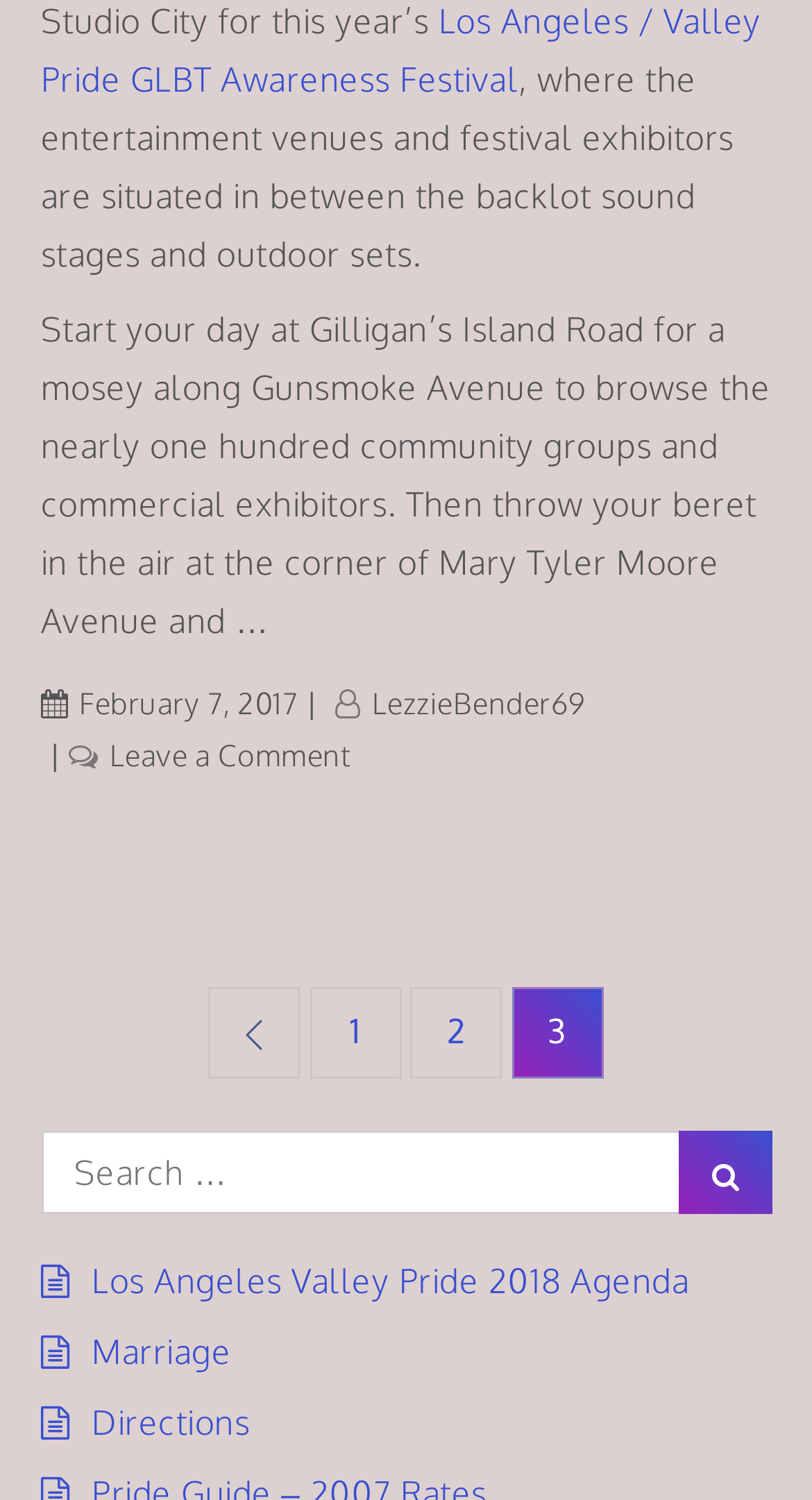Locate the bounding box coordinates of the UI element described by: "LezzieBender69". The bounding box coordinates should consist of four float numbers between 0 and 1, i.e., [left, top, right, bottom].

[0.413, 0.457, 0.722, 0.481]